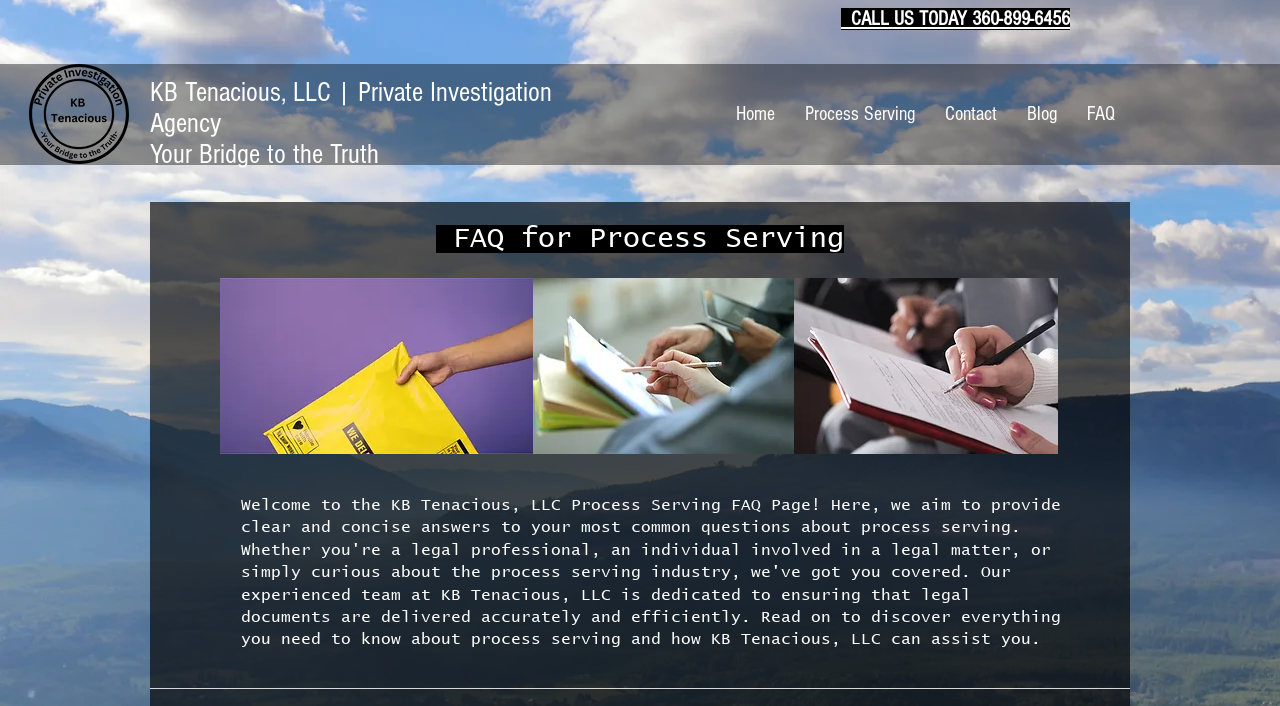What is the current page?
Offer a detailed and exhaustive answer to the question.

I determined the current page by looking at the navigation element that says 'Site' and finding the 'FAQ' link within it, which is highlighted as the current page.